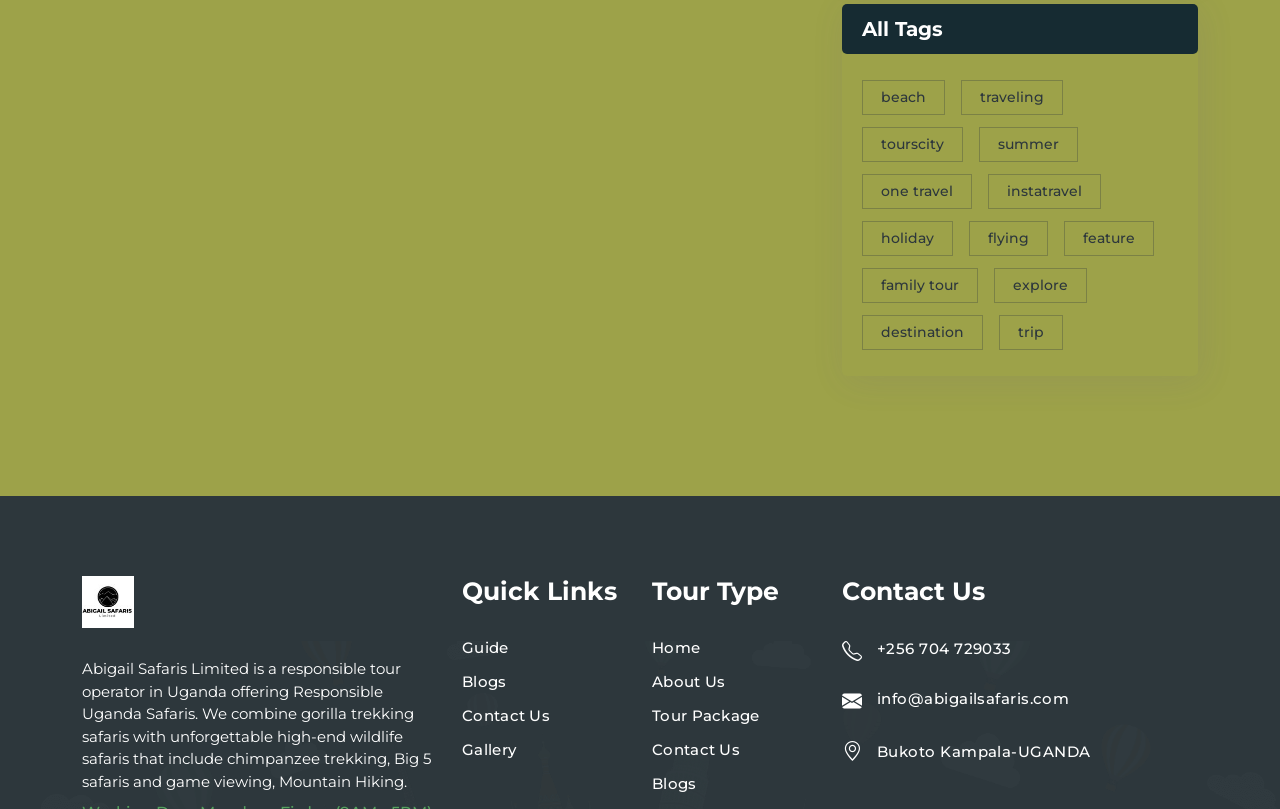Respond with a single word or phrase:
What type of safaris does Abigail Safaris Limited offer?

Gorilla trekking safaris